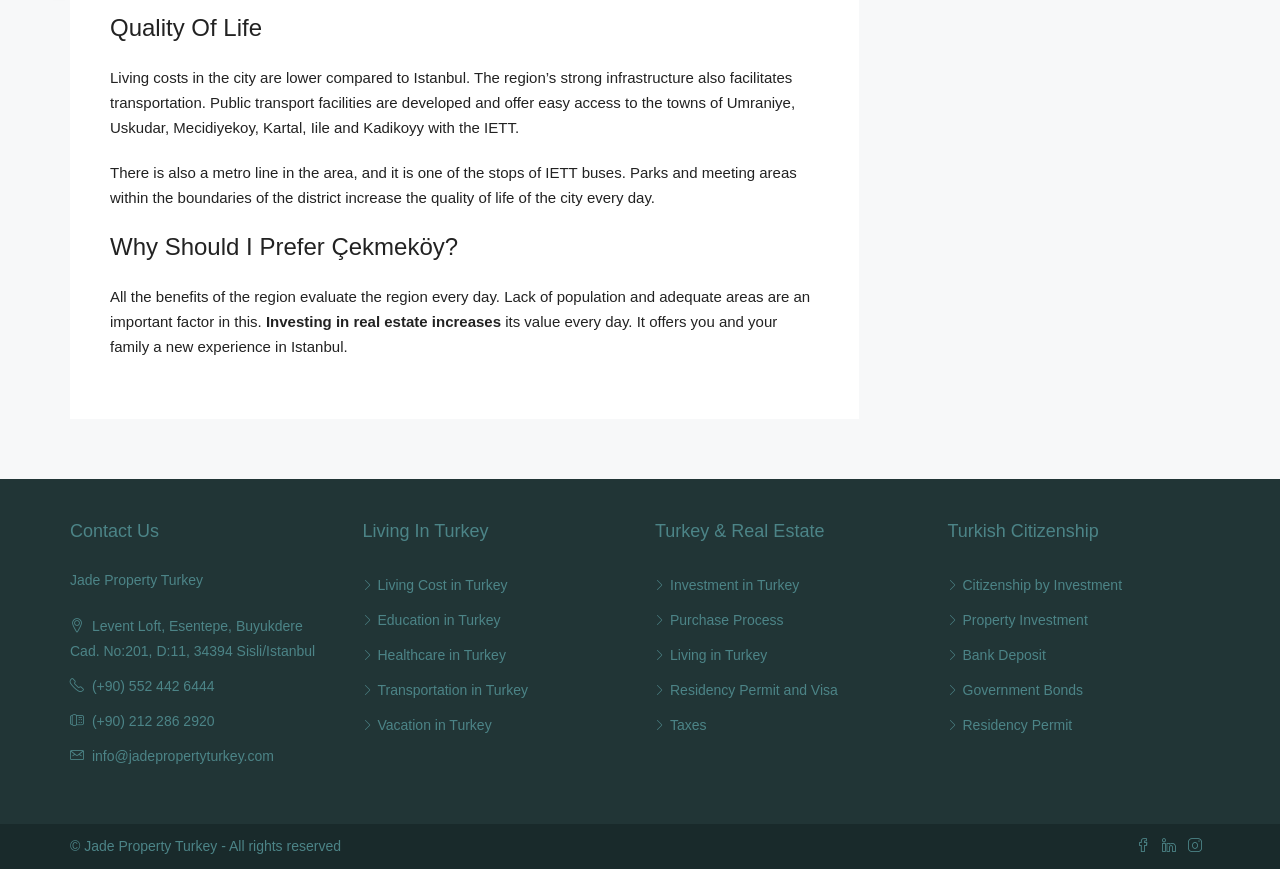Identify the bounding box for the described UI element. Provide the coordinates in (top-left x, top-left y, bottom-right x, bottom-right y) format with values ranging from 0 to 1: Residency Permit

[0.74, 0.825, 0.838, 0.843]